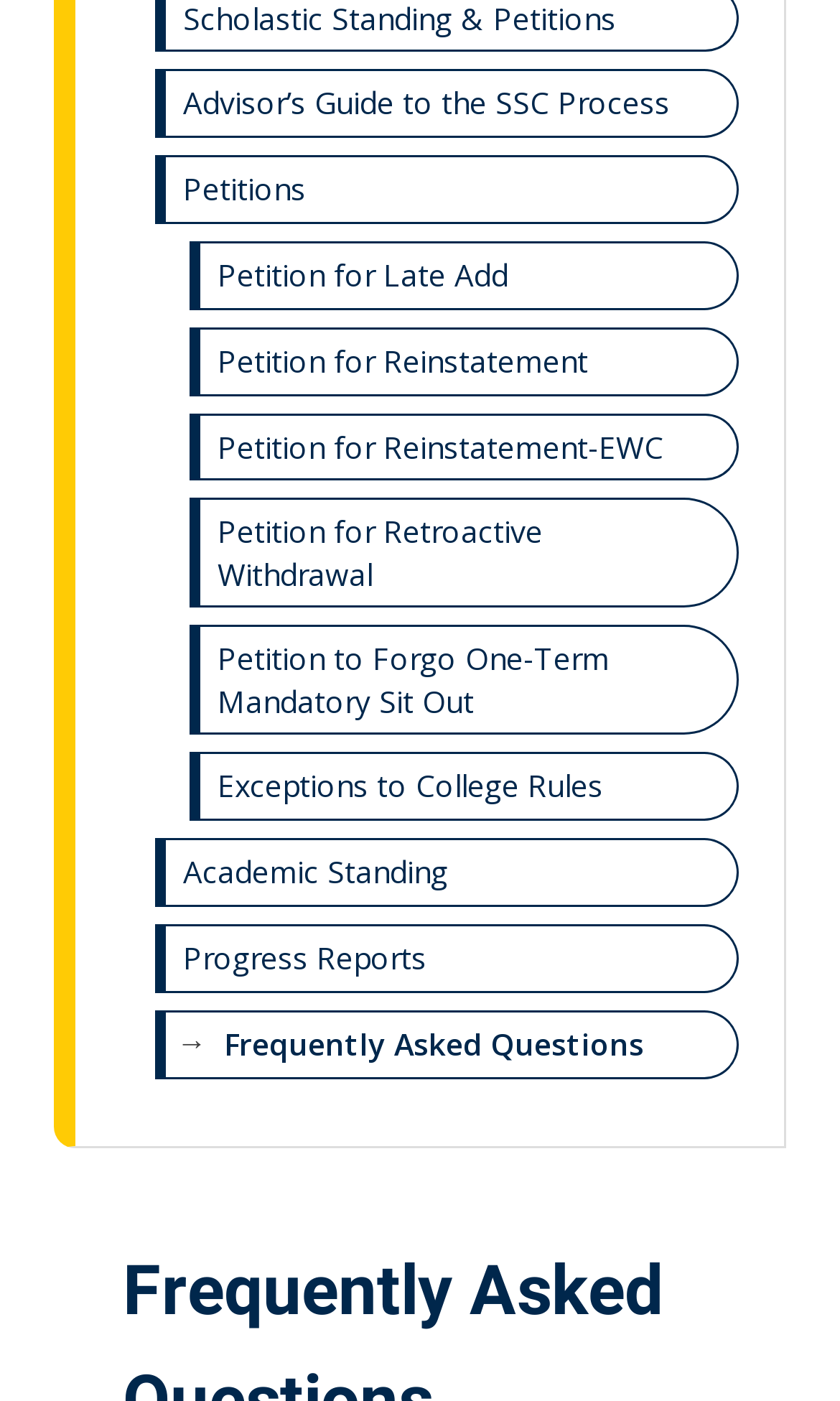Extract the bounding box coordinates for the UI element described as: "Progress Reports".

[0.197, 0.661, 0.528, 0.706]